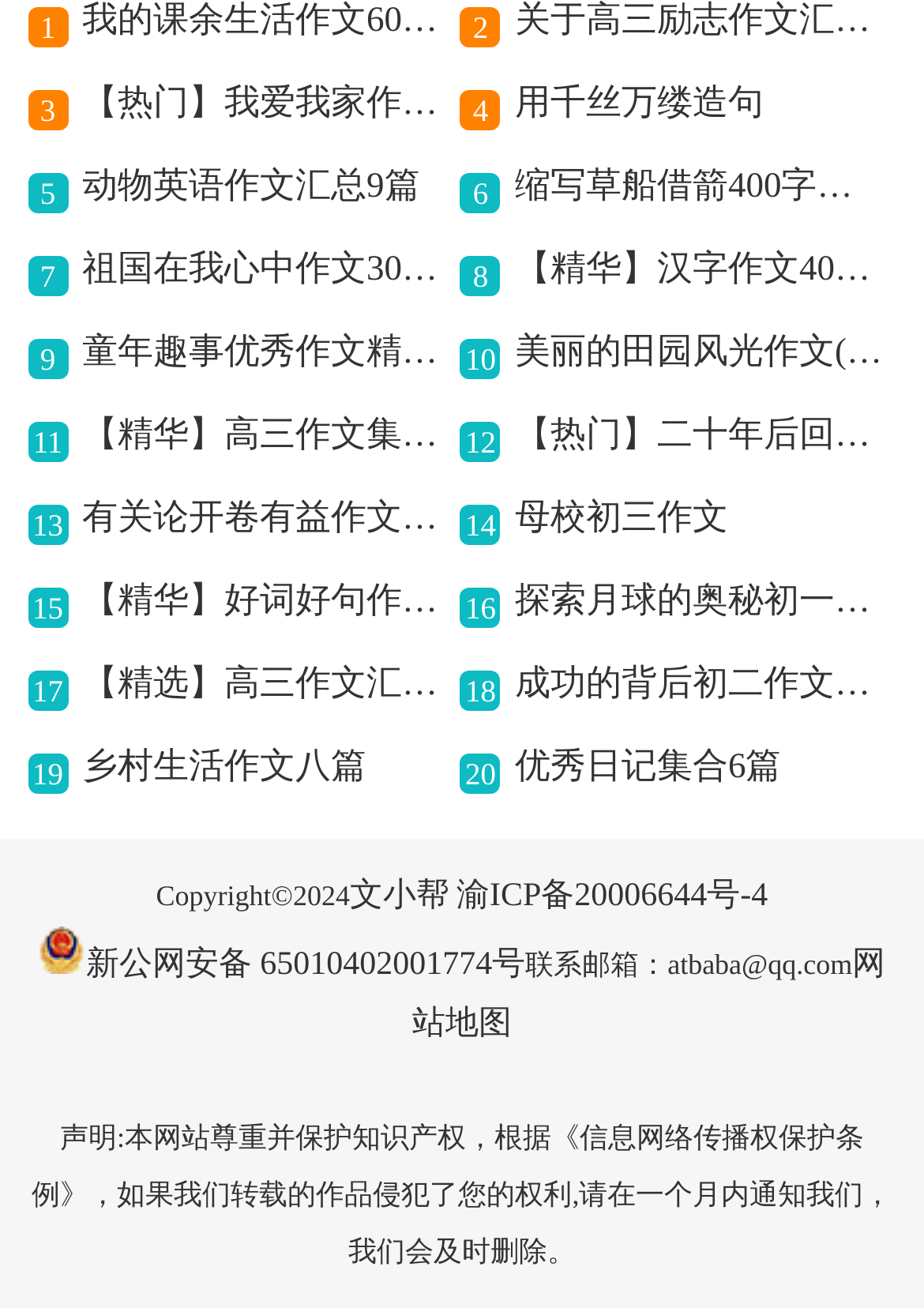Please study the image and answer the question comprehensively:
What is the copyright year of this website?

I found the StaticText element with the content 'Copyright©' and the adjacent StaticText element with the content '2024', which indicates the copyright year of this website.